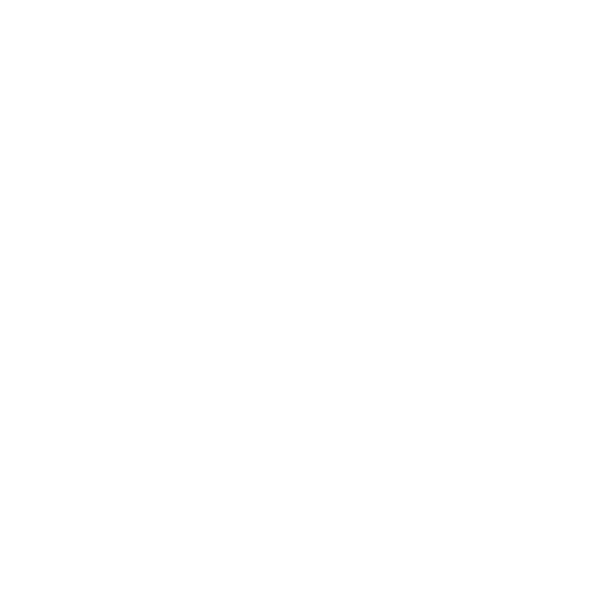What is the style of the Rexa Manual?
Look at the image and provide a detailed response to the question.

The caption describes the Rexa Manual as featuring 'modern square-backed styling', which suggests a contemporary and sleek design aesthetic.